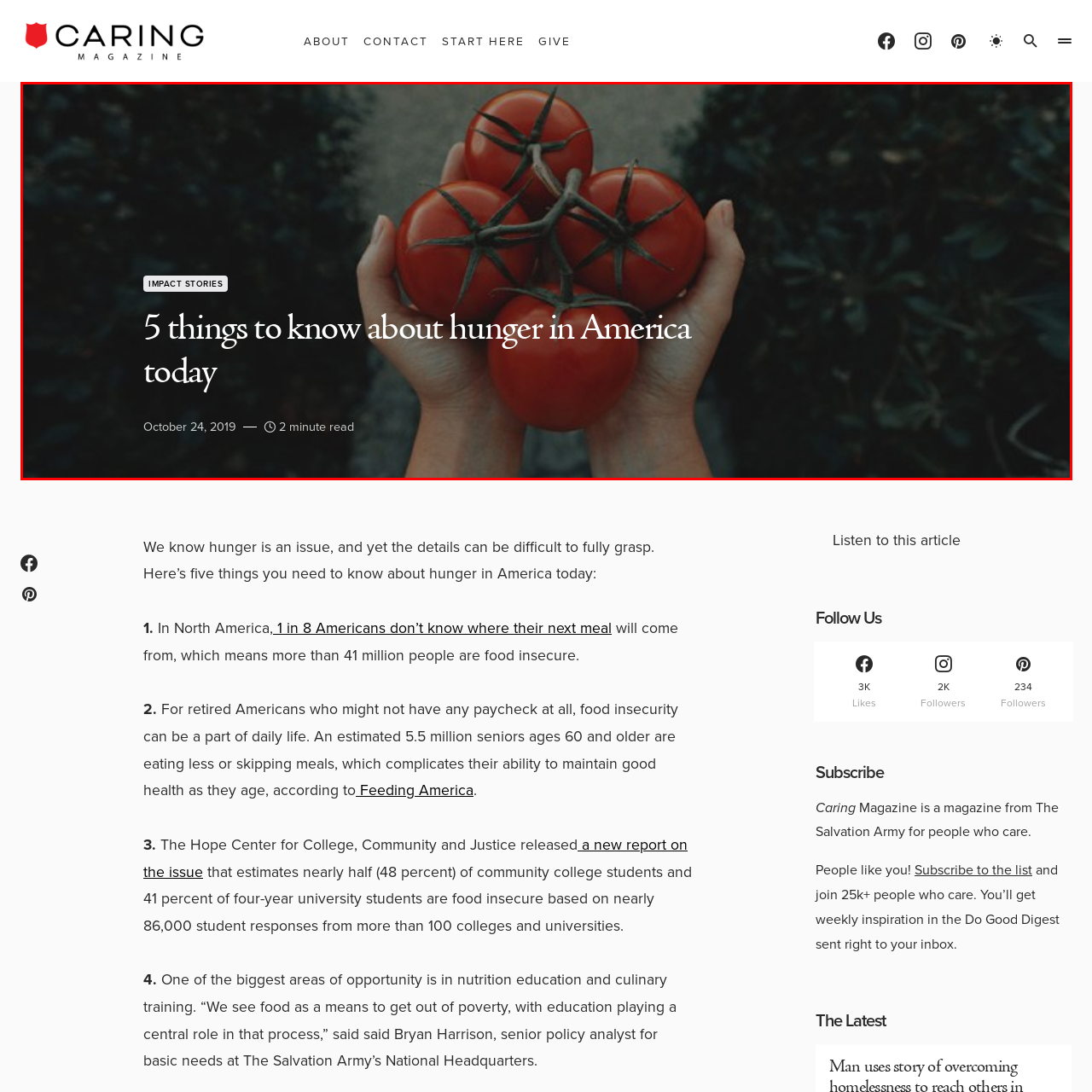Give a detailed account of the scene depicted in the image inside the red rectangle.

The image captures a pair of hands delicately holding a cluster of vibrant red tomatoes, symbolizing the connection between food and hunger. The rich hue of the tomatoes contrasts beautifully against a blurred, leafy background, emphasizing their freshness. This visual is part of an article titled "5 things to know about hunger in America today," dated October 24, 2019, which highlights crucial insights into food insecurity in the United States. Accompanied by the note of a "2 minute read," the image serves as a poignant reminder of the challenges surrounding access to nutritious food, making it an impactful visual for the topic discussed.